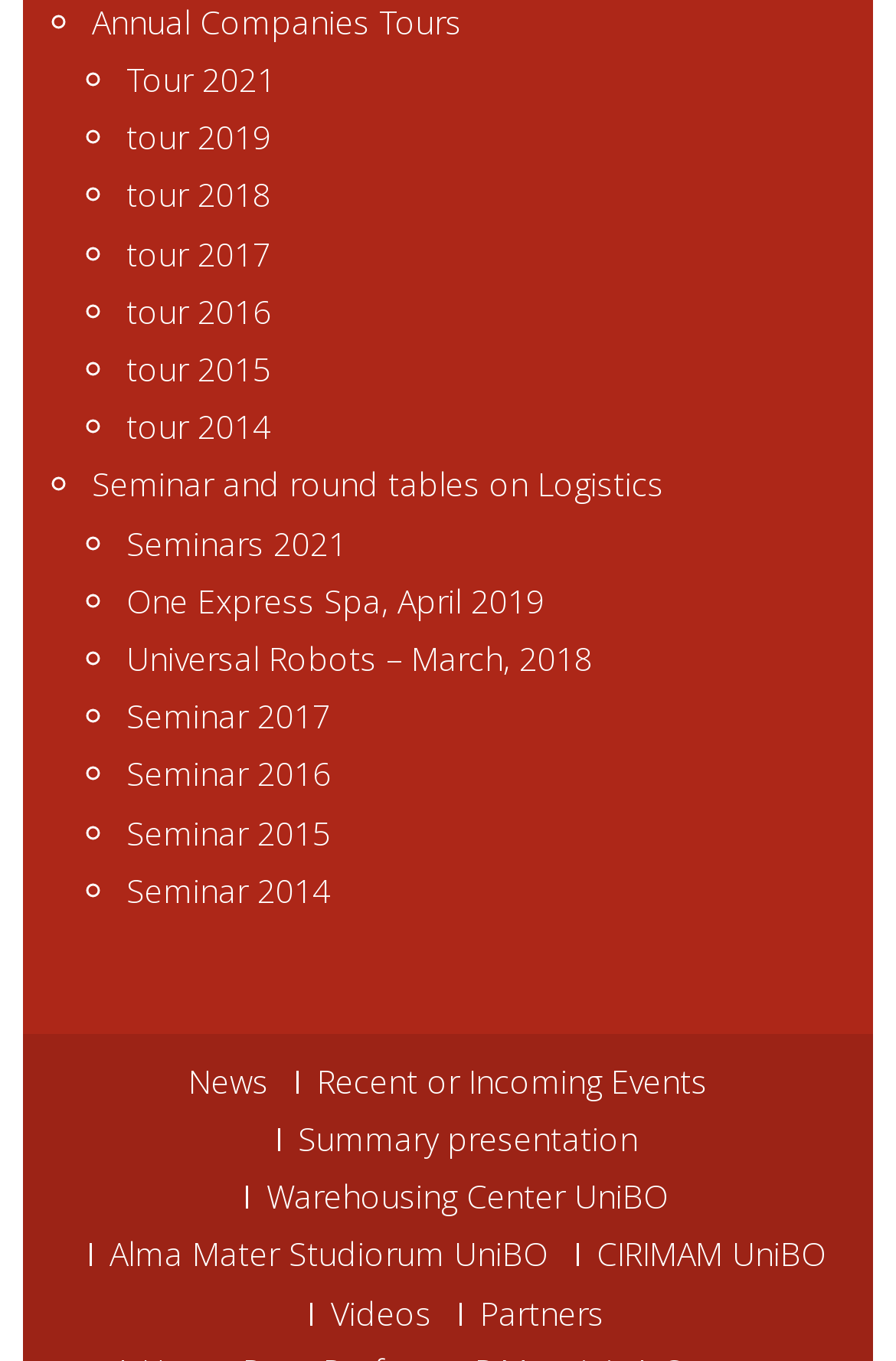How many tour links are available?
Using the image, answer in one word or phrase.

8